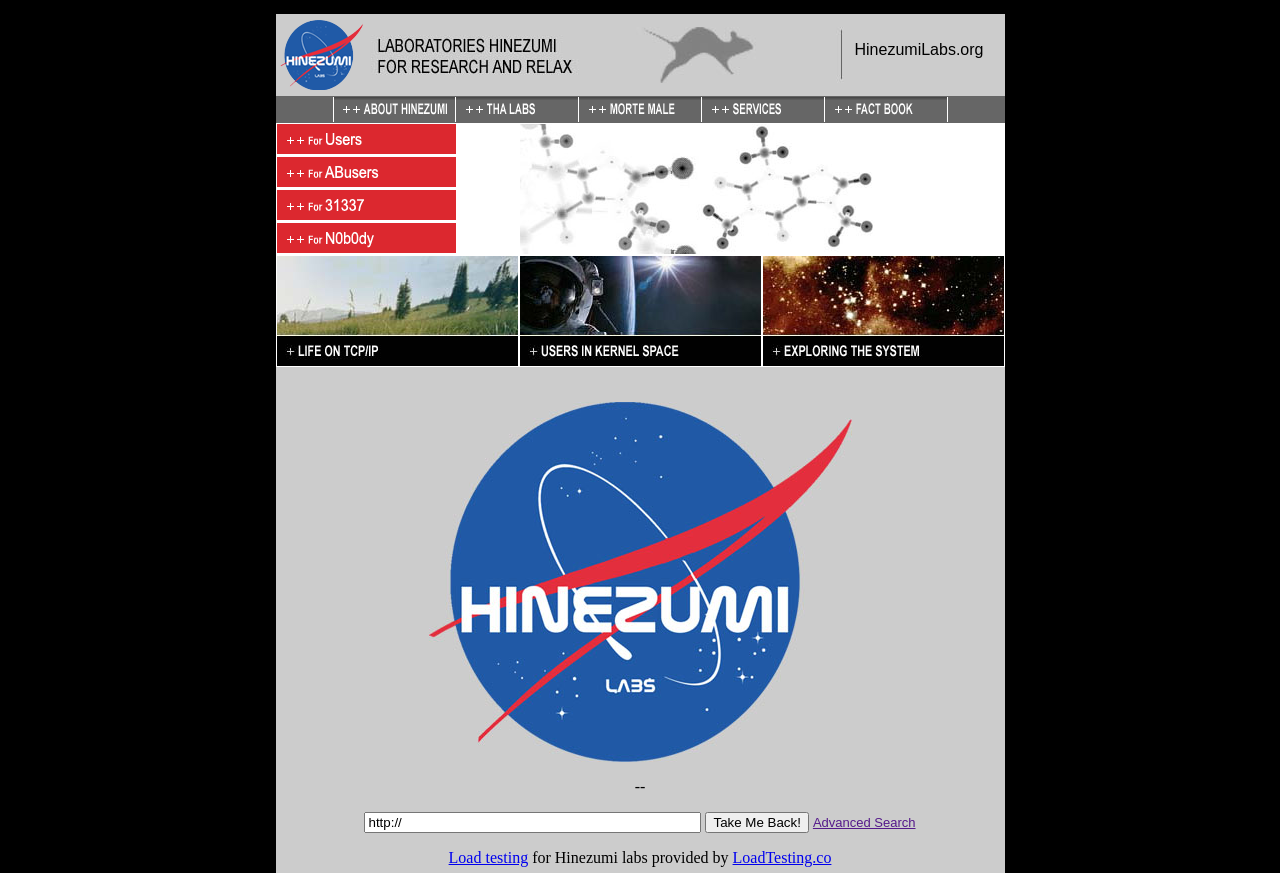Extract the bounding box coordinates of the UI element described: "alt="labs0xFF" name="Image8"". Provide the coordinates in the format [left, top, right, bottom] with values ranging from 0 to 1.

[0.356, 0.124, 0.452, 0.143]